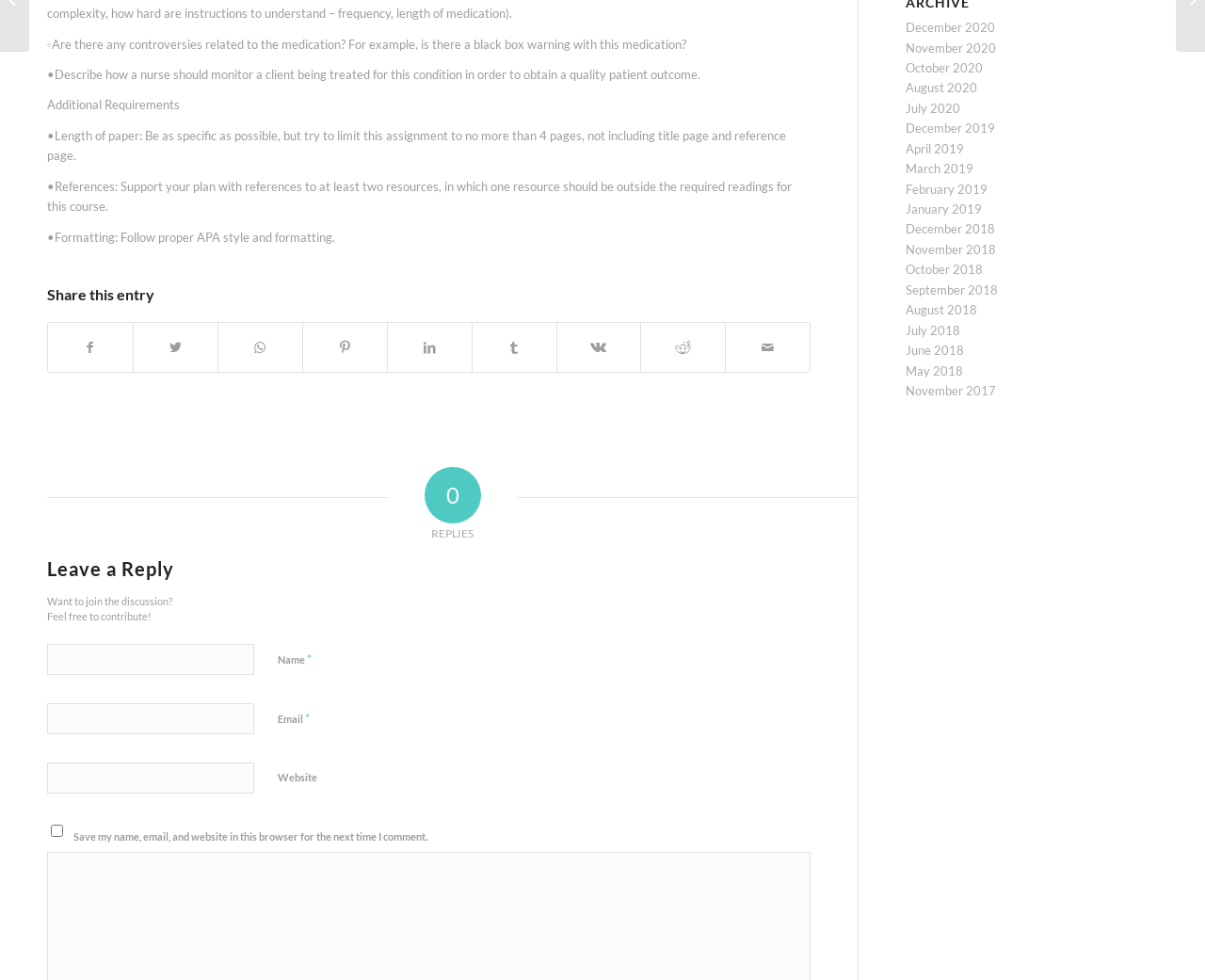Find the bounding box coordinates for the UI element that matches this description: "December 2020".

[0.752, 0.02, 0.826, 0.036]